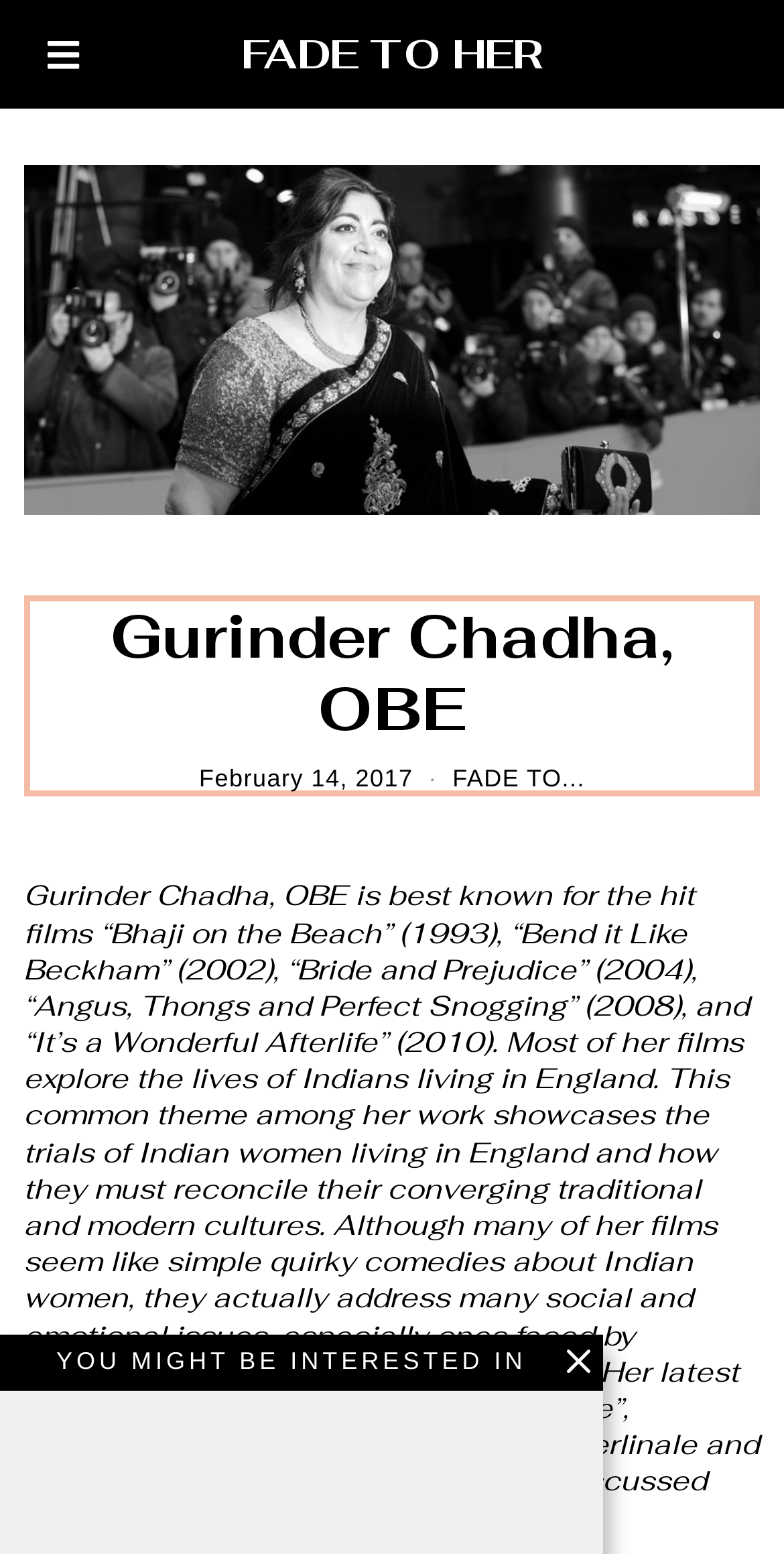What is Gurinder Chadha's occupation?
Relying on the image, give a concise answer in one word or a brief phrase.

Film director